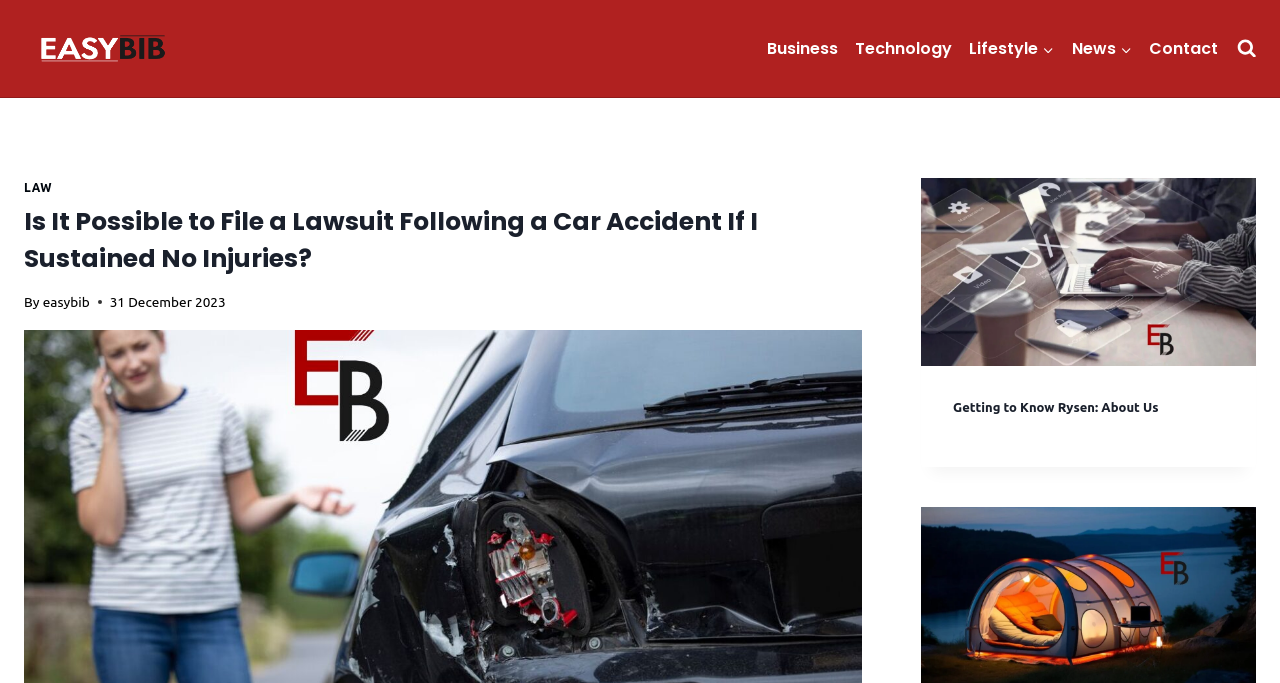With reference to the screenshot, provide a detailed response to the question below:
What is the purpose of the button 'View Search Form'?

The button 'View Search Form' is located at the top right corner of the webpage, and its purpose is to allow users to view the search form, which is likely to be used for searching content on the website.